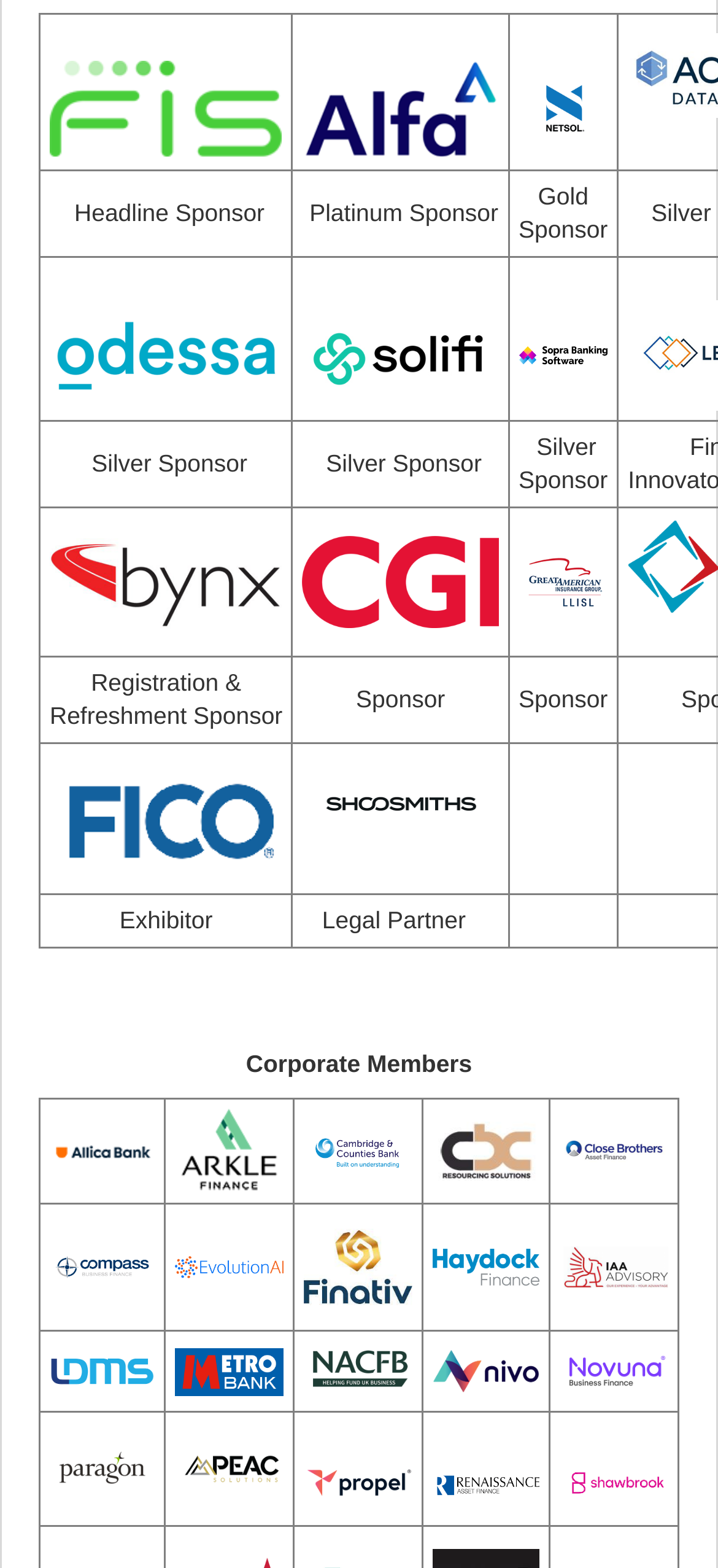What is the category of 'shoosmiths'?
Examine the image and give a concise answer in one word or a short phrase.

Legal Partner